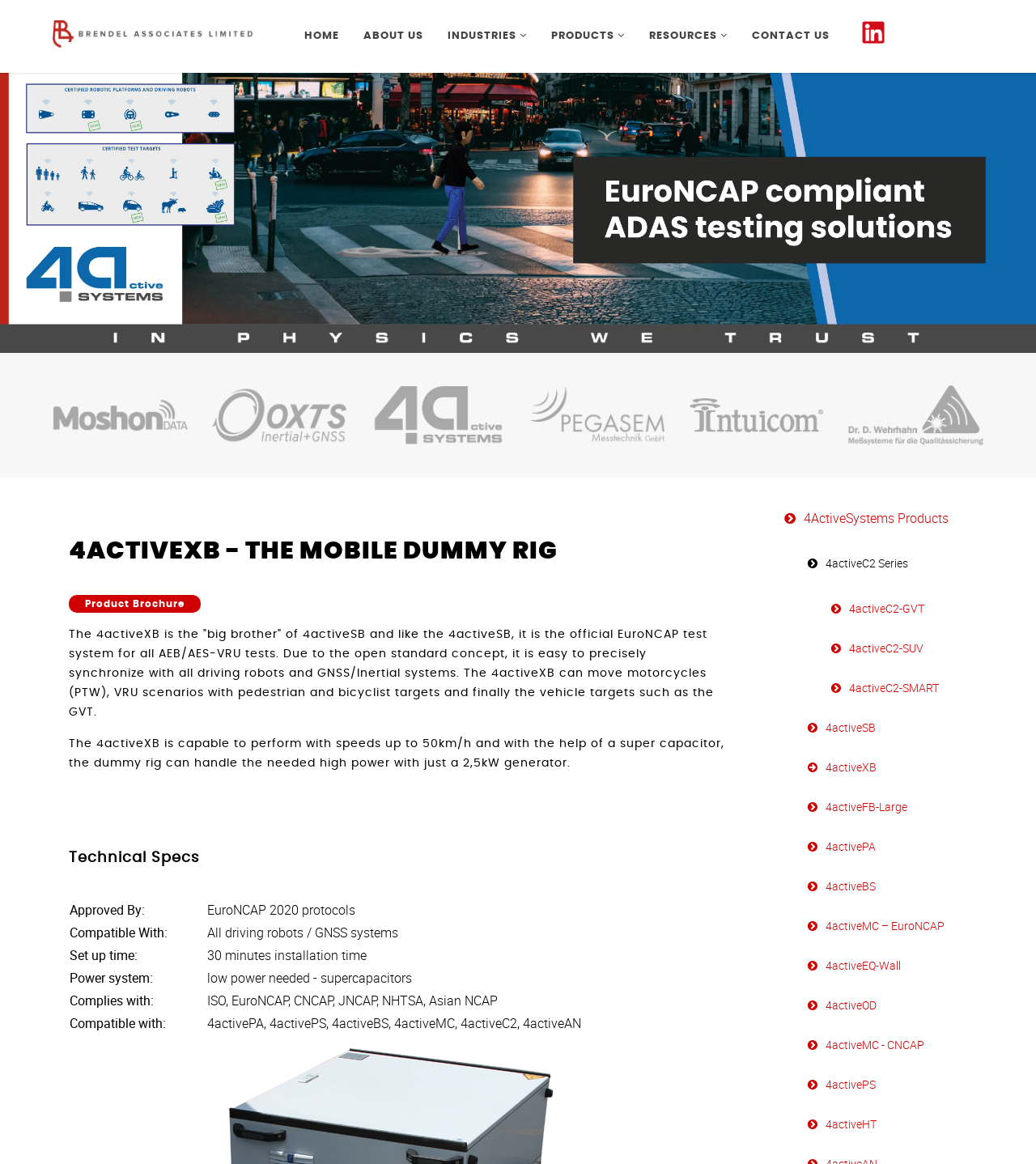Identify and provide the bounding box coordinates of the UI element described: "About us". The coordinates should be formatted as [left, top, right, bottom], with each number being a float between 0 and 1.

[0.343, 0.003, 0.416, 0.059]